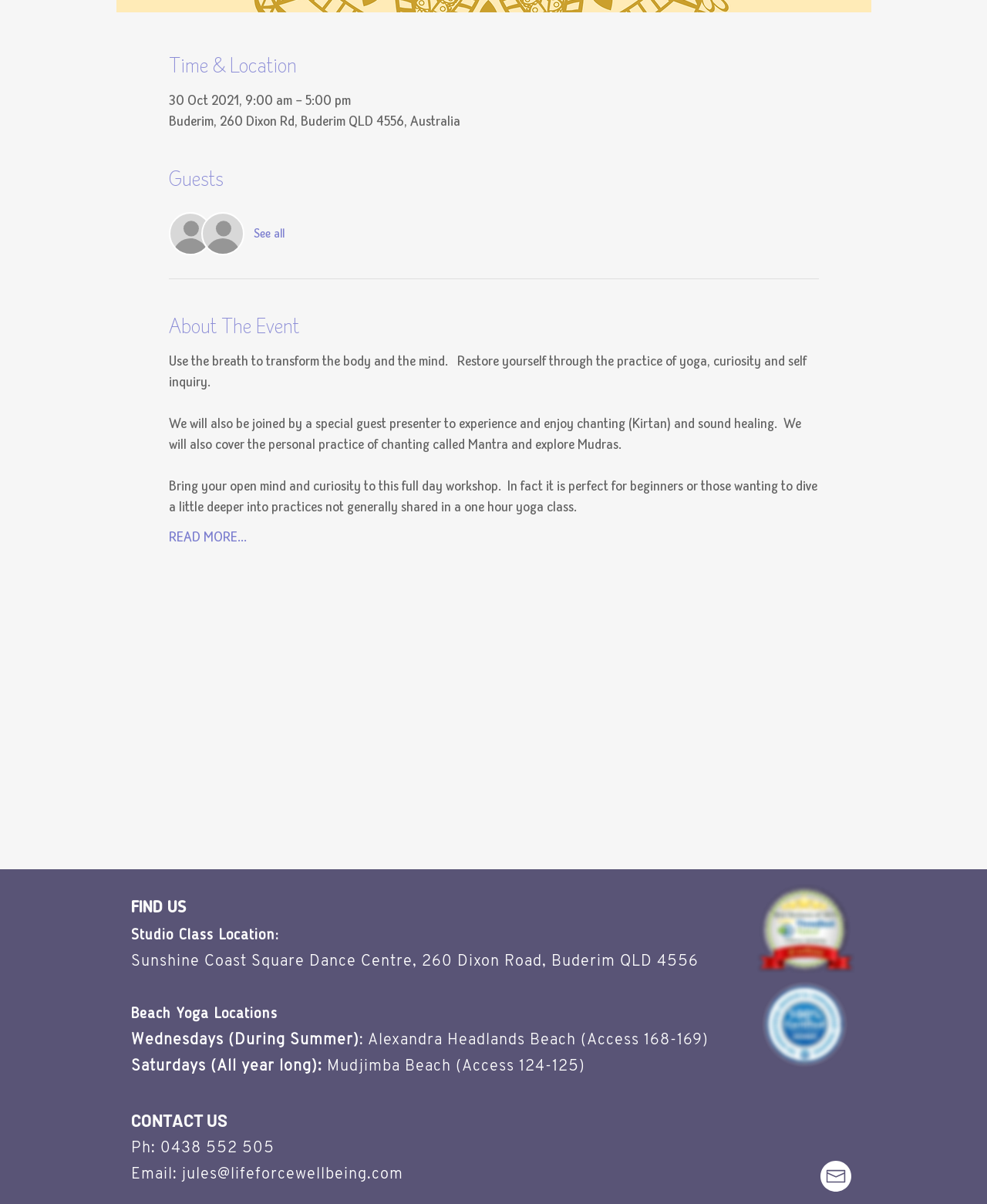Identify and provide the bounding box for the element described by: "#comp-jmk35y9b svg [data-color="1"] {fill: #FFFFFF;}".

[0.831, 0.962, 0.862, 0.988]